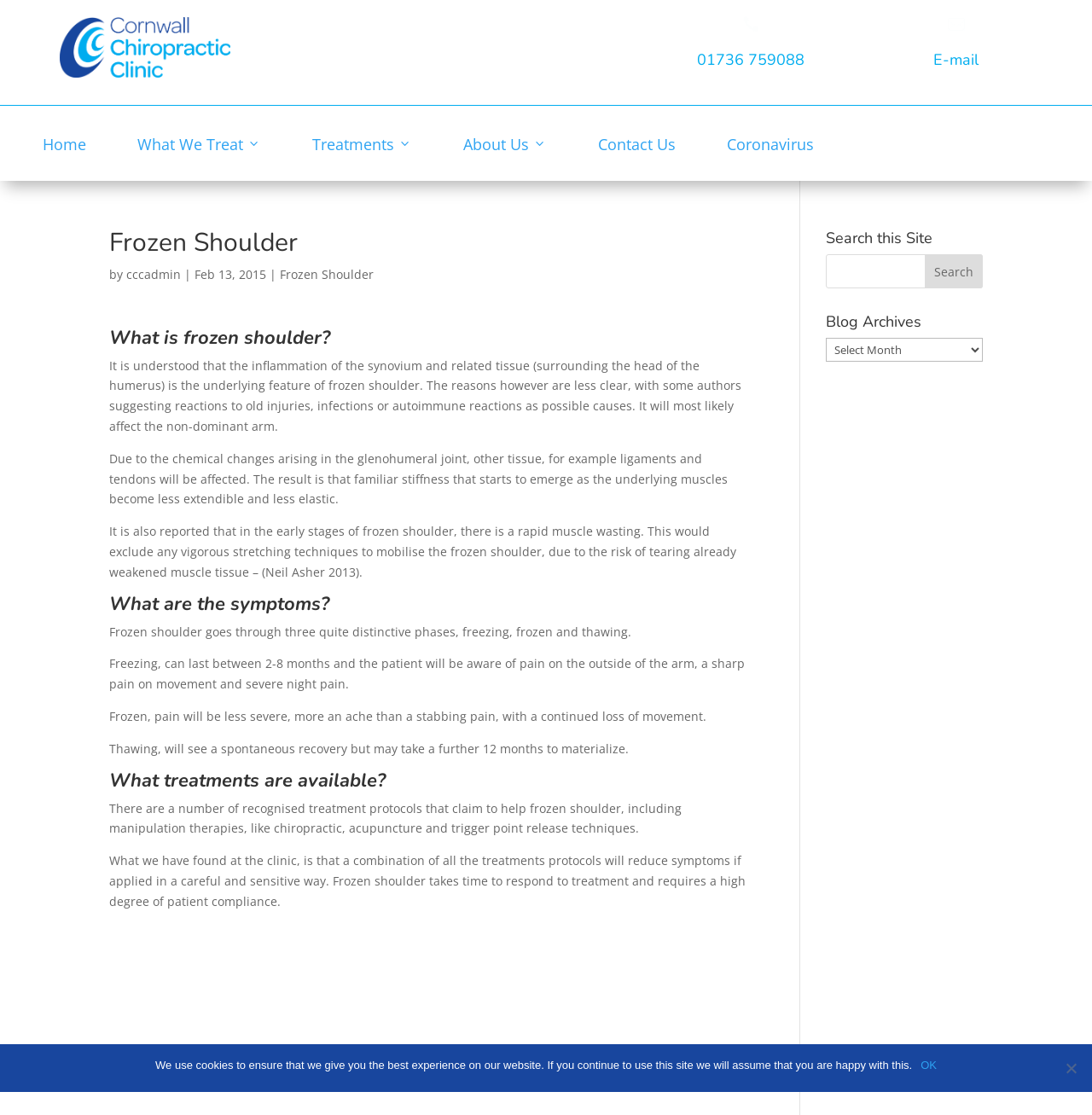Please identify the bounding box coordinates of the area I need to click to accomplish the following instruction: "Read post categorized as Uncategorized".

None